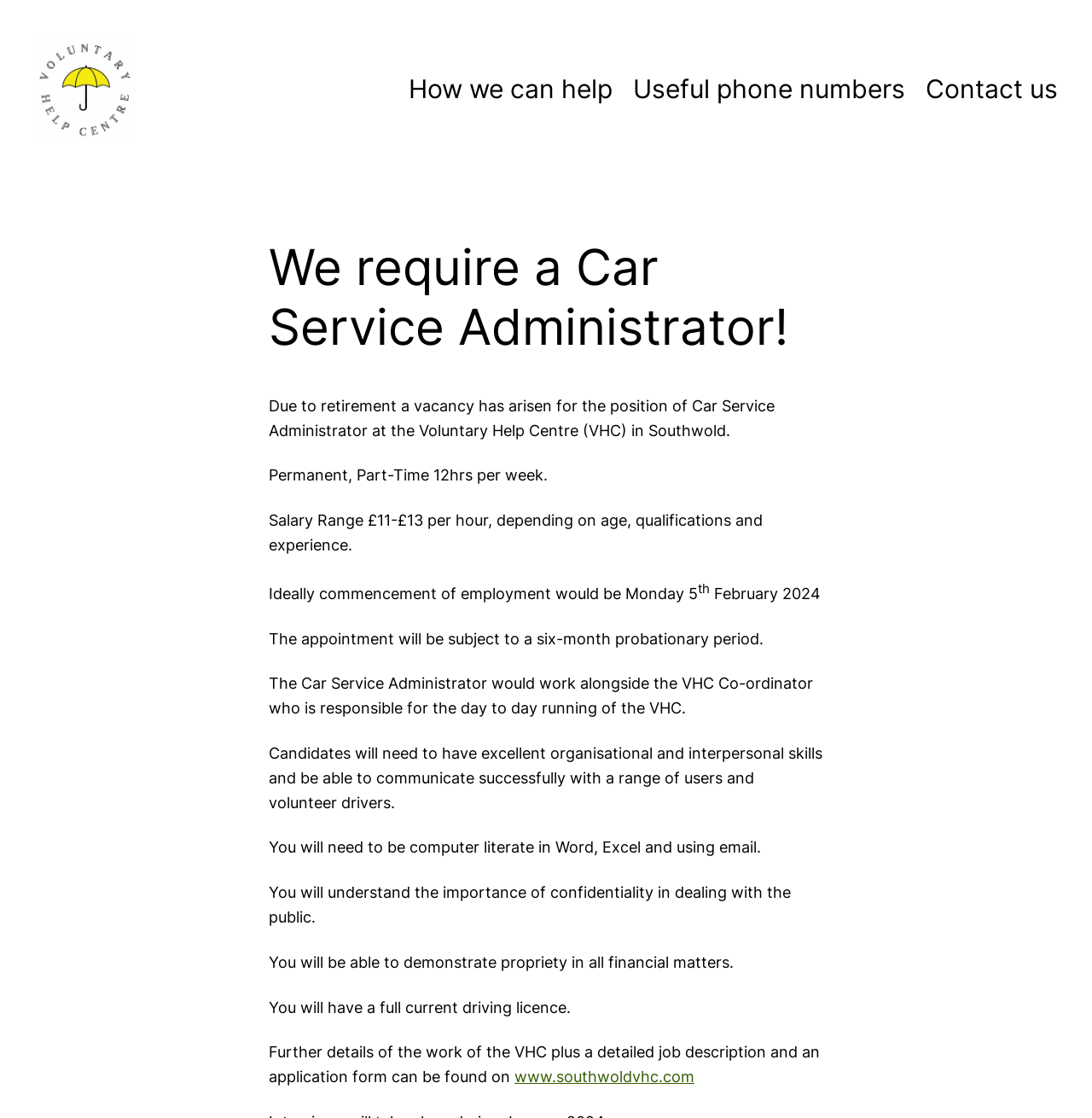Please look at the image and answer the question with a detailed explanation: What is the salary range for the job?

The webpage states that the salary range for the Car Service Administrator position is £11-£13 per hour, depending on age, qualifications, and experience.